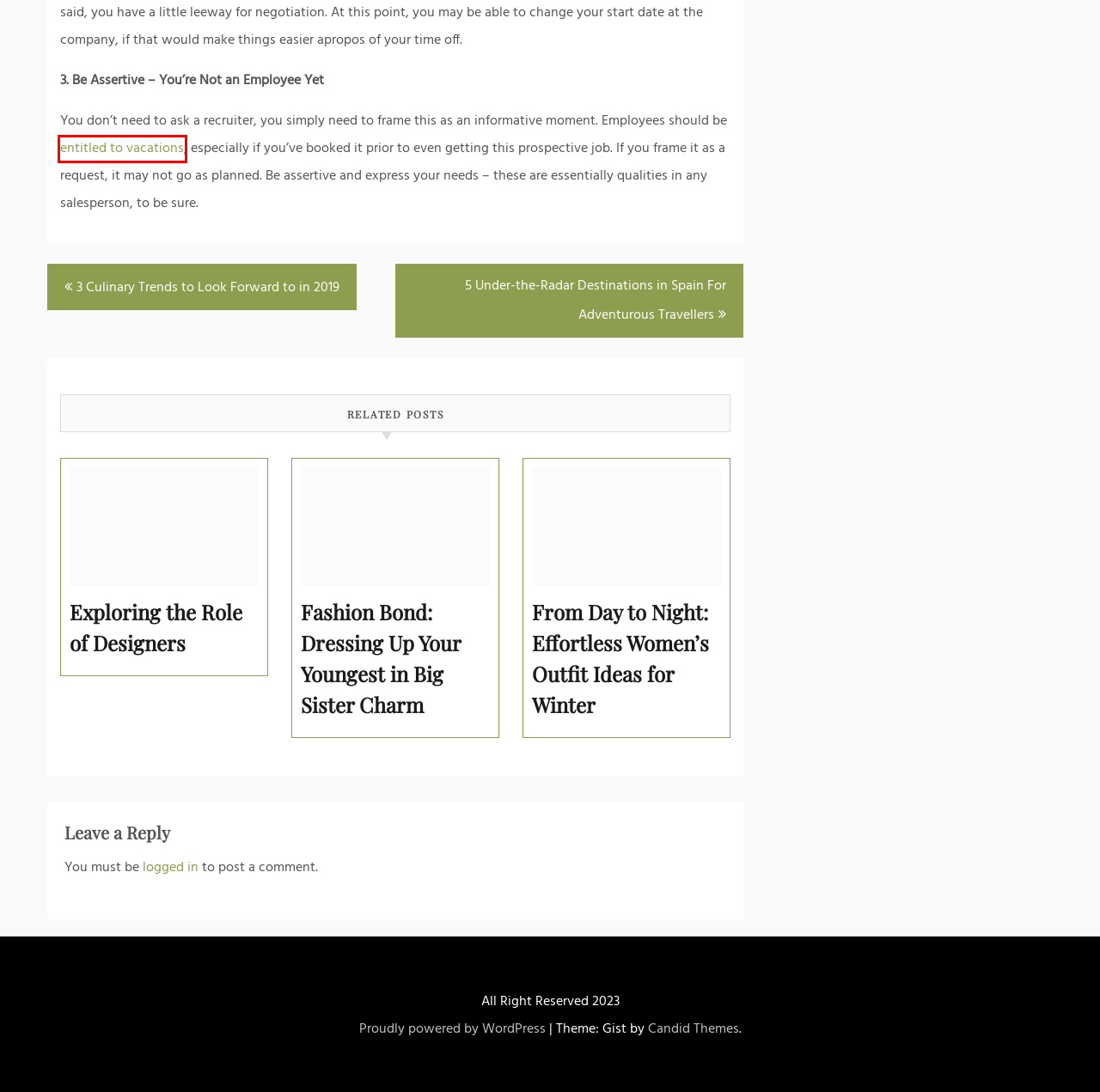Review the screenshot of a webpage that includes a red bounding box. Choose the most suitable webpage description that matches the new webpage after clicking the element within the red bounding box. Here are the candidates:
A. Fashion Bond: Dressing Up Your Youngest in Big Sister Charm - DecoBizz Lifestyle Blog
B. Exploring the Role of Designers - DecoBizz Lifestyle Blog
C. Candid Themes - Clean, Minimal, Free and Premium WordPress Themes
D. From Day to Night: Effortless Women's Outfit Ideas for Winter - DecoBizz Lifestyle Blog
E. Blog Tool, Publishing Platform, and CMS – WordPress.org
F. 3 Culinary Trends to Look Forward to in 2019 - DecoBizz Lifestyle Blog
G. Your guide to the Employment Standards Act | ontario.ca
H. Log In ‹ DecoBizz Lifestyle Blog — WordPress

G